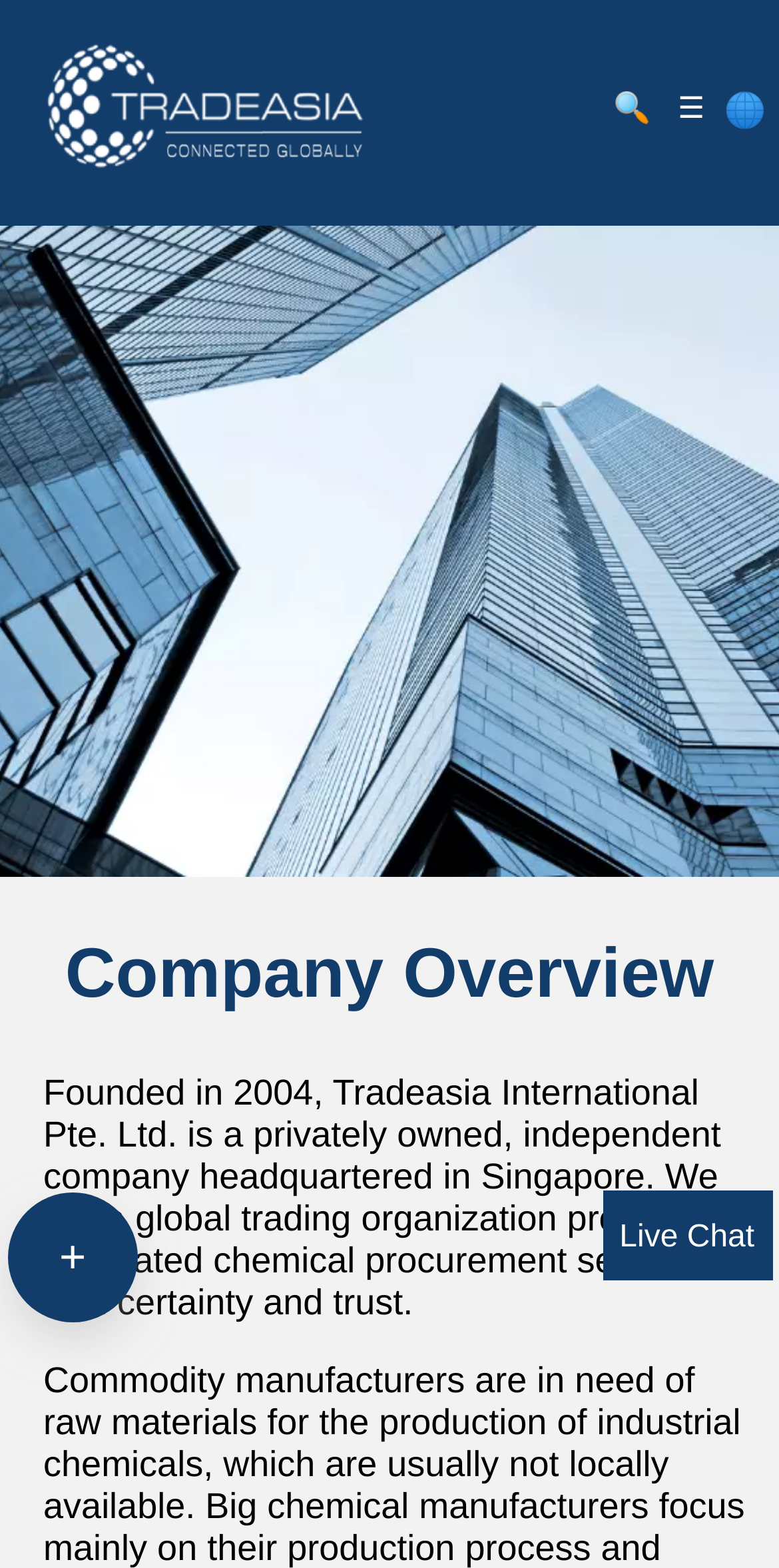Please look at the image and answer the question with a detailed explanation: What is the year the company was founded?

The year the company was founded can be found in the same StaticText element, which mentions that the company was 'Founded in 2004'.